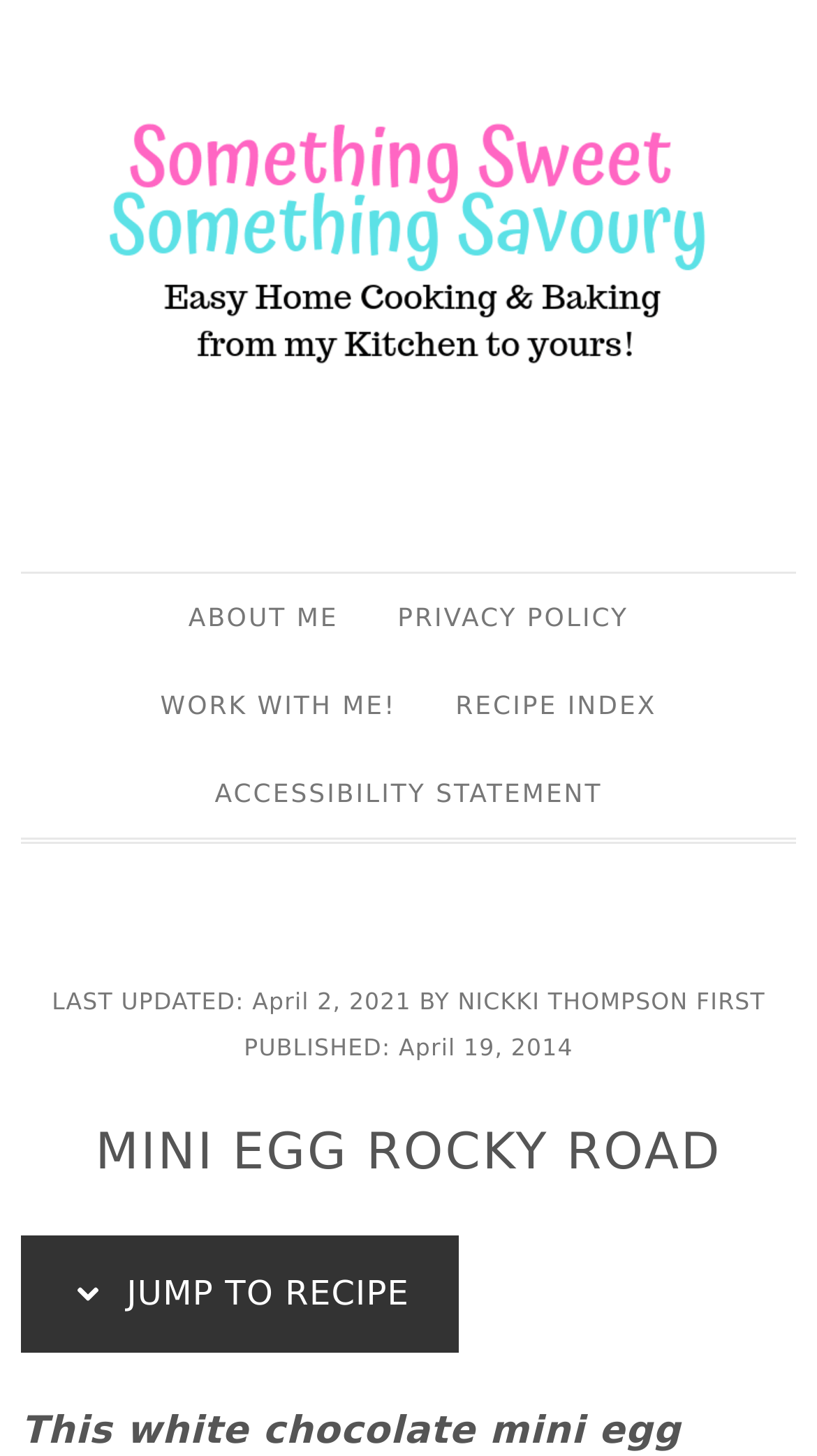Based on the image, provide a detailed response to the question:
What is the name of the recipe?

I determined the answer by looking at the heading element with the text 'MINI EGG ROCKY ROAD' which is a prominent element on the webpage, indicating that it is the title of the recipe.